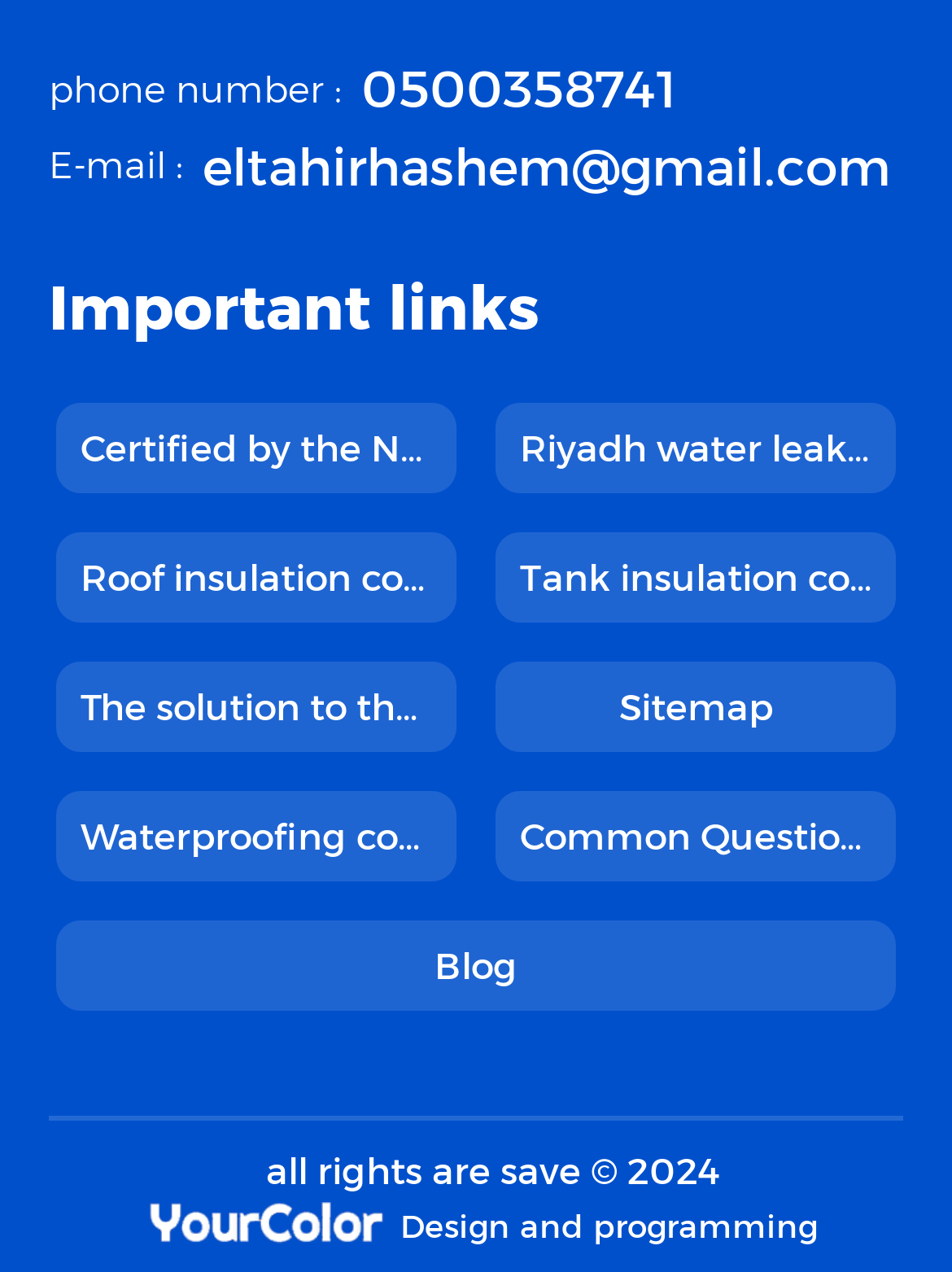Observe the image and answer the following question in detail: What is the email address provided?

The email address is provided in the link at the top of the webpage, which is 'E-mail : eltahirhashem@gmail.com'.